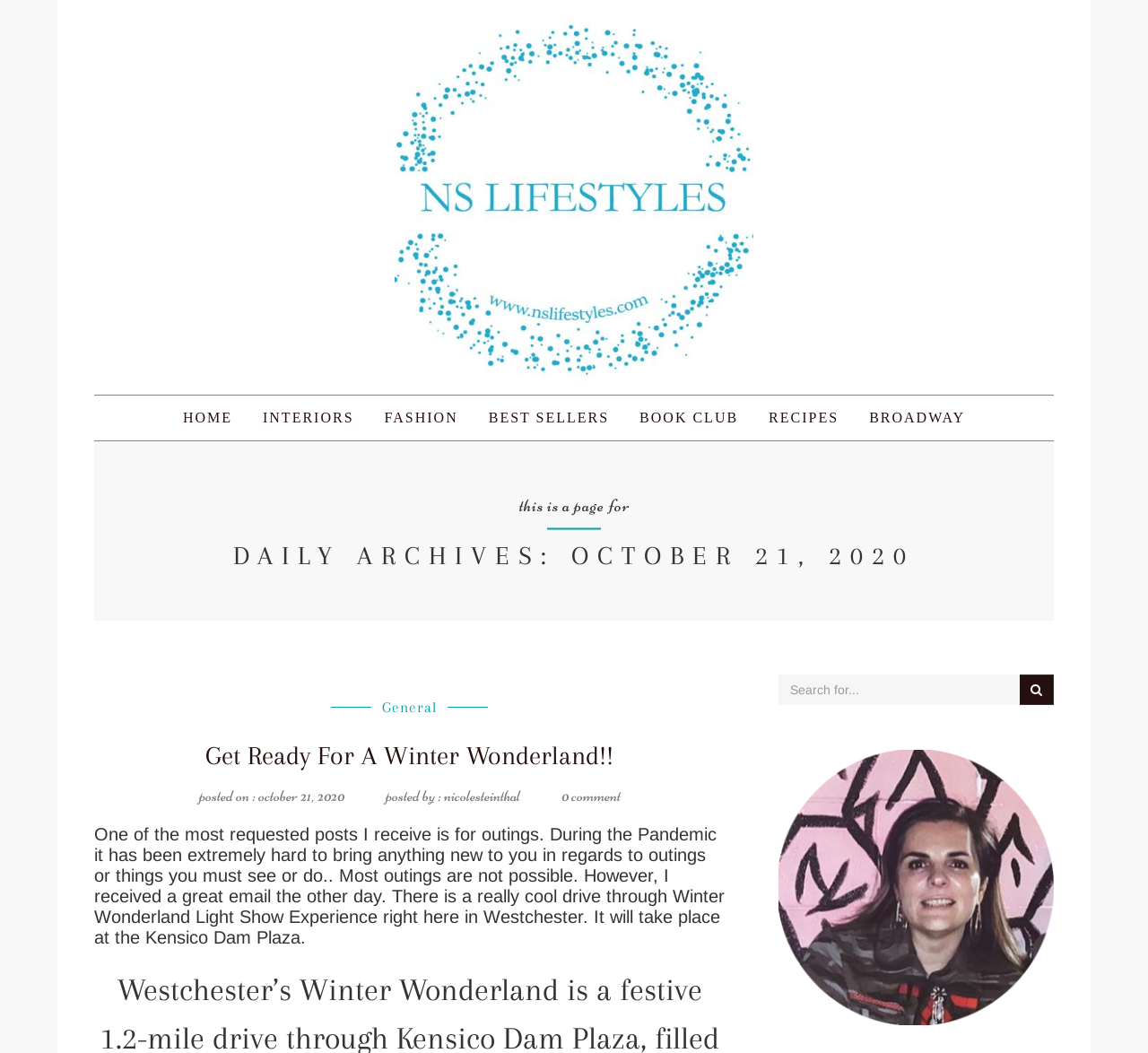Please locate the bounding box coordinates of the element that needs to be clicked to achieve the following instruction: "view daily archives". The coordinates should be four float numbers between 0 and 1, i.e., [left, top, right, bottom].

[0.082, 0.514, 0.918, 0.541]